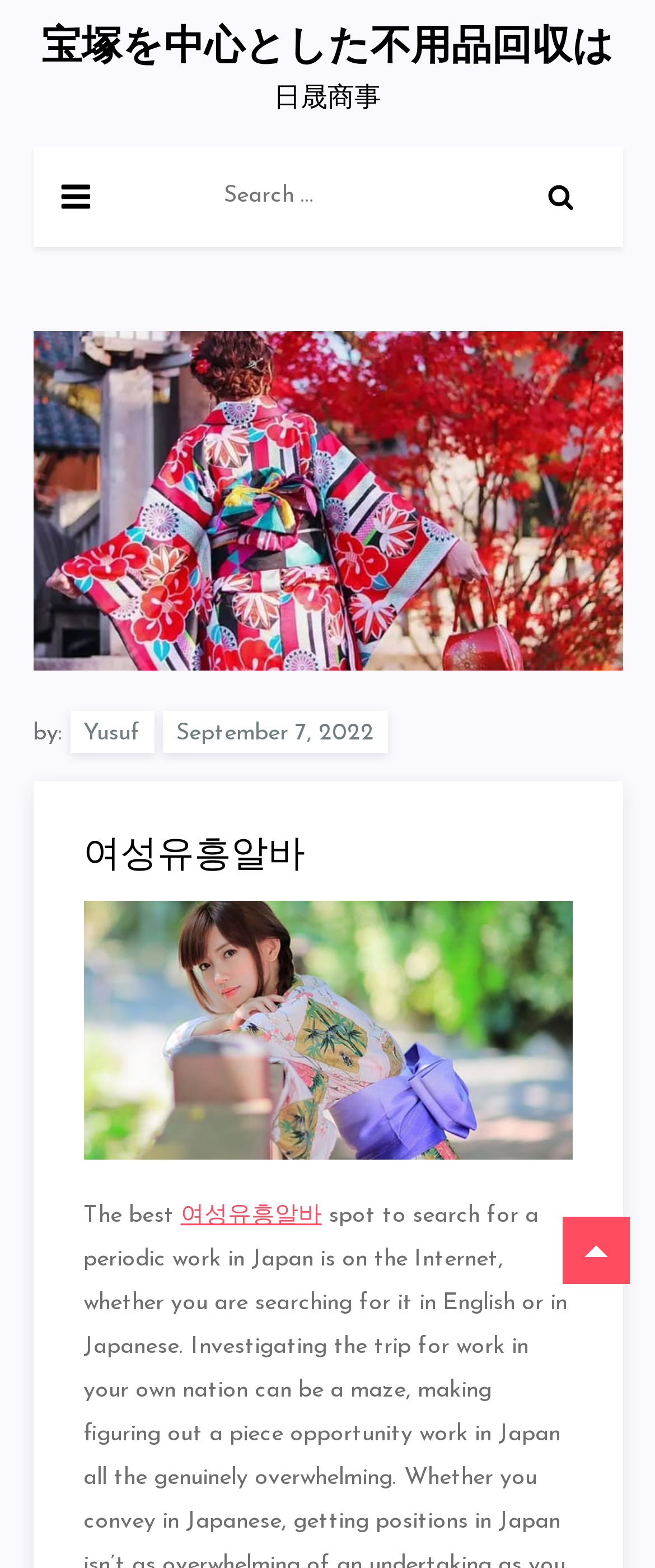Explain the webpage in detail, including its primary components.

This webpage appears to be a blog or article page focused on providing information about finding periodic work in Japan. At the top of the page, there is a link with the title "宝塚を中心とした不用品回収は" which is likely the title of the page. Below this title, there is a static text element displaying "日晟商事".

On the left side of the page, there is a button with no text, which controls the primary menu. Next to this button, there is a search bar with a label "Search for:" and a search box where users can input their queries. The search bar is accompanied by a button with an image.

On the right side of the page, there is a section with information about the author and the publication date. This section includes a link to the author's name, "Yusuf", and a link to the publication date, "September 7, 2022". The publication date is also displayed as a time element.

Below this section, there is a heading element with the title "여성유흥알바", which is likely the main topic of the page. Following this heading, there is a static text element displaying "The best" and a link to "여성유흥알바", which is likely a related article or resource.

At the bottom of the page, there is a link with no text, which may be a footer link or a navigation element. Overall, the page appears to be a simple blog or article page with a focus on providing information about finding work in Japan.